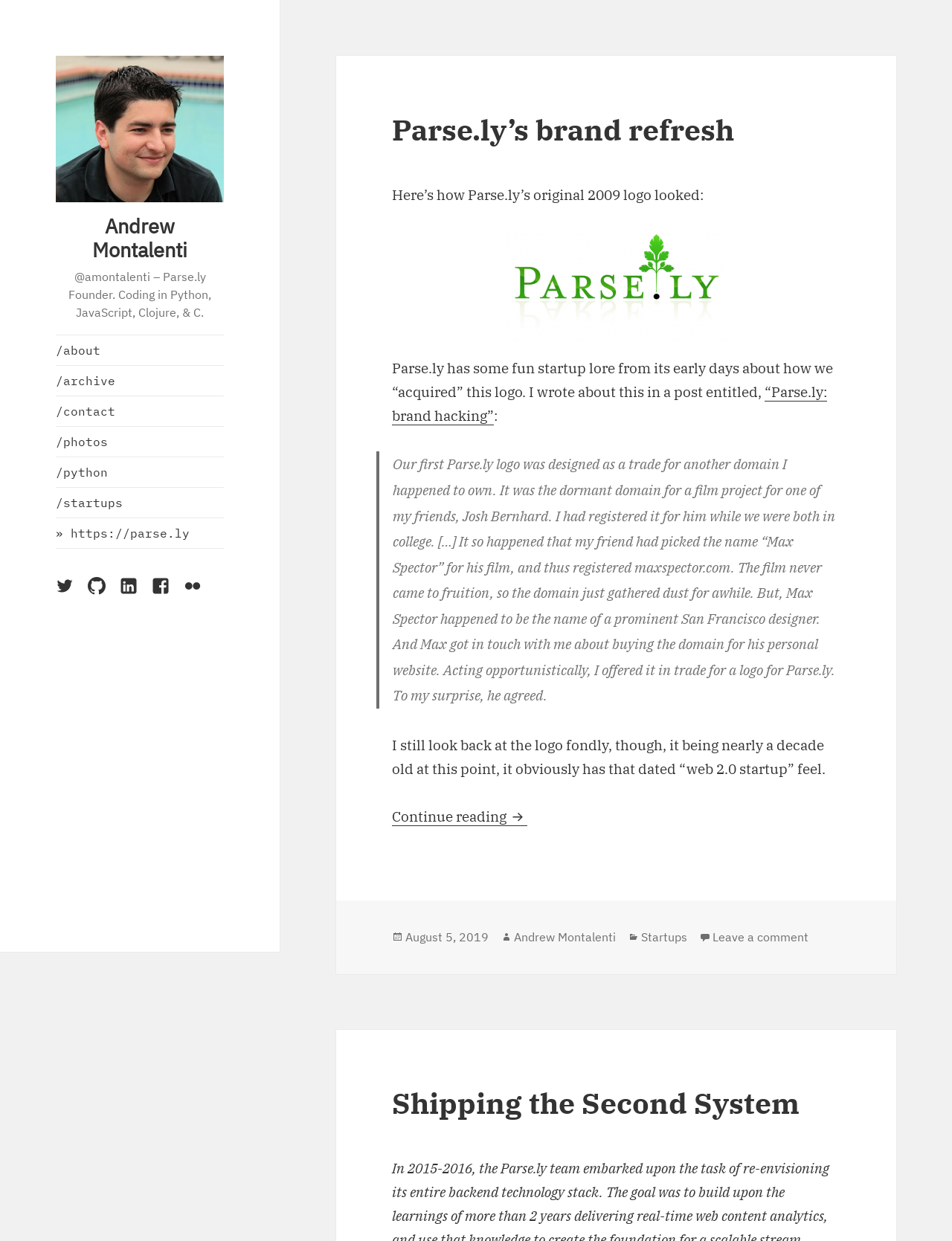Can you specify the bounding box coordinates for the region that should be clicked to fulfill this instruction: "View Andrew Montalenti's about page".

[0.059, 0.271, 0.235, 0.294]